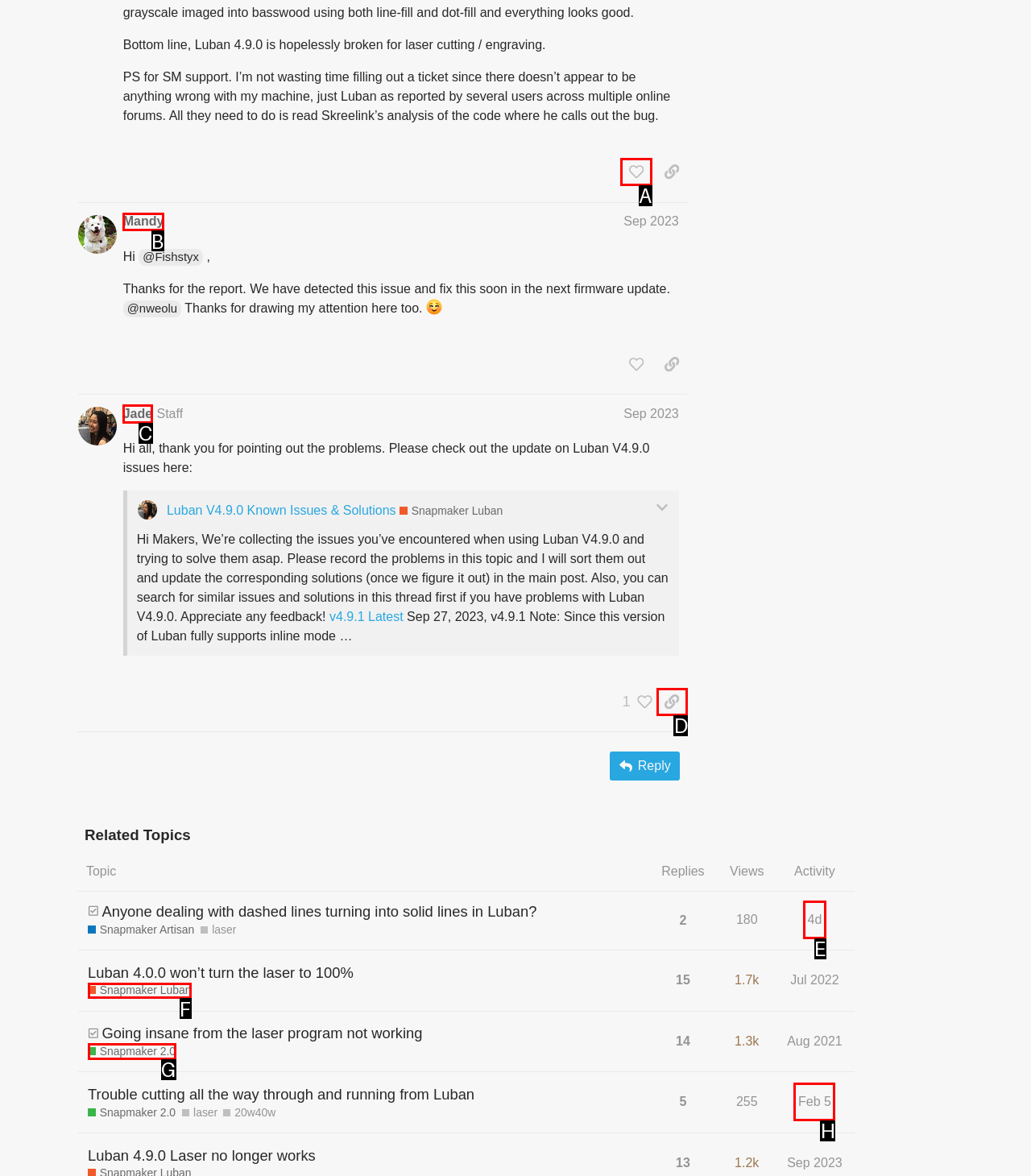Please provide the letter of the UI element that best fits the following description: Continue Reading →
Respond with the letter from the given choices only.

None